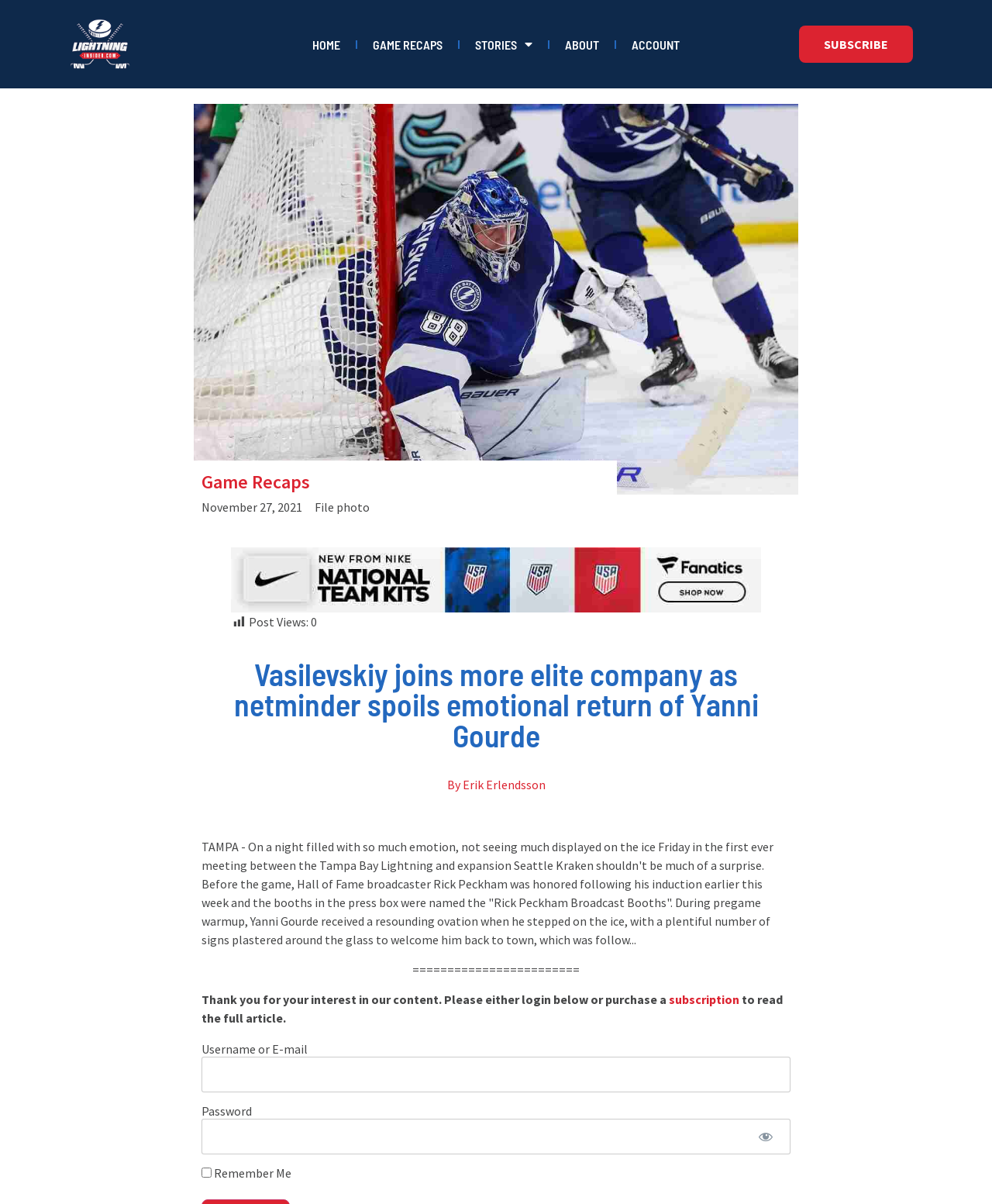Locate and extract the text of the main heading on the webpage.

Vasilevskiy joins more elite company as netminder spoils emotional return of Yanni Gourde